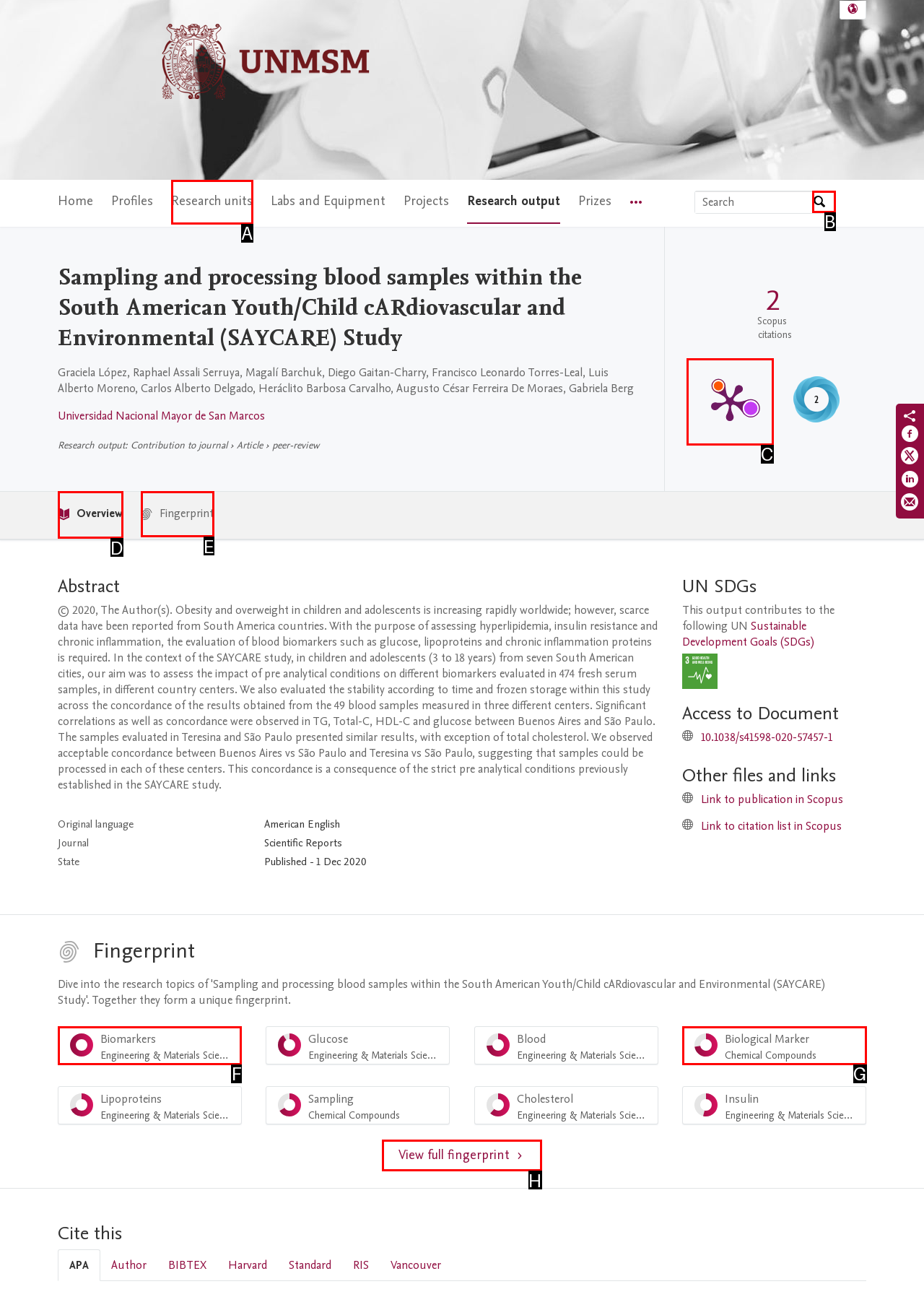Which lettered option should I select to achieve the task: View full fingerprint according to the highlighted elements in the screenshot?

H